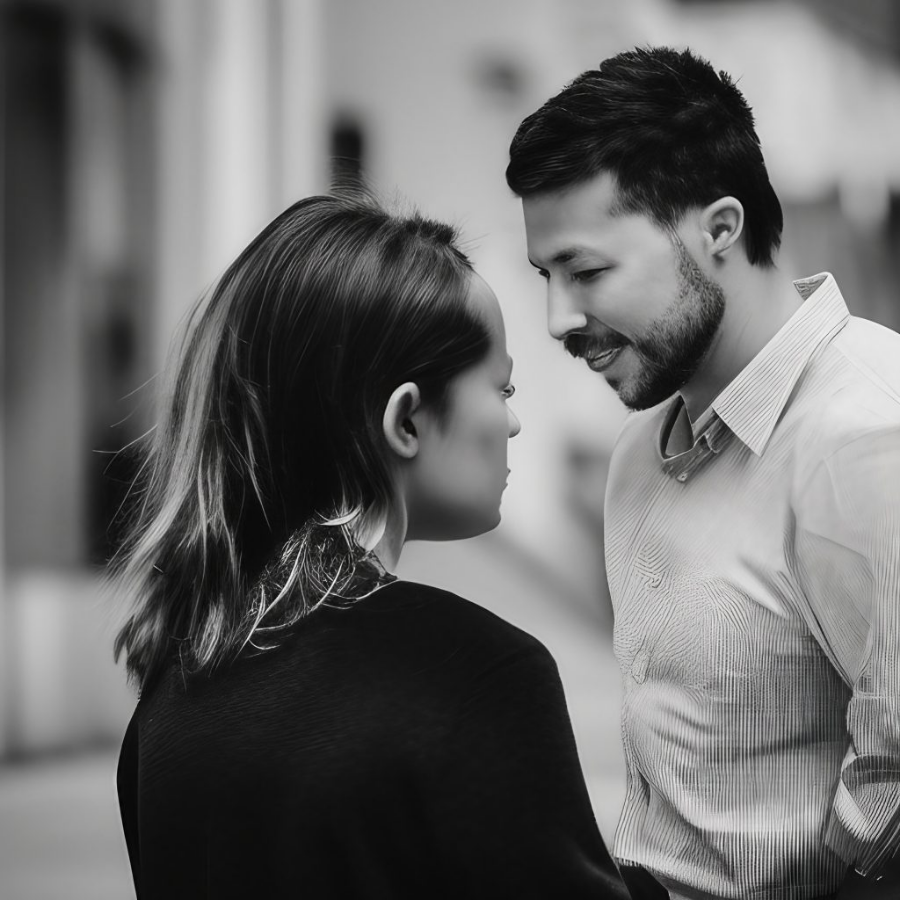Explain in detail what you see in the image.

In a captivating black-and-white moment, a man and woman engage in a deep conversation, their expressions filled with curiosity and connection. The man leans slightly forward, showcasing a gentle smile that reflects his interest, while the woman, with her head tilted slightly, appears attentive. The background, softly blurred, emphasizes their intimate exchange, creating a sense of closeness in the atmosphere. This image embodies the theme of starting meaningful conversations, resonating with the title "How To Start a Conversation With a Woman." It serves as a visual interpretation of connection, dialogue, and the subtle dynamics of interpersonal communication.